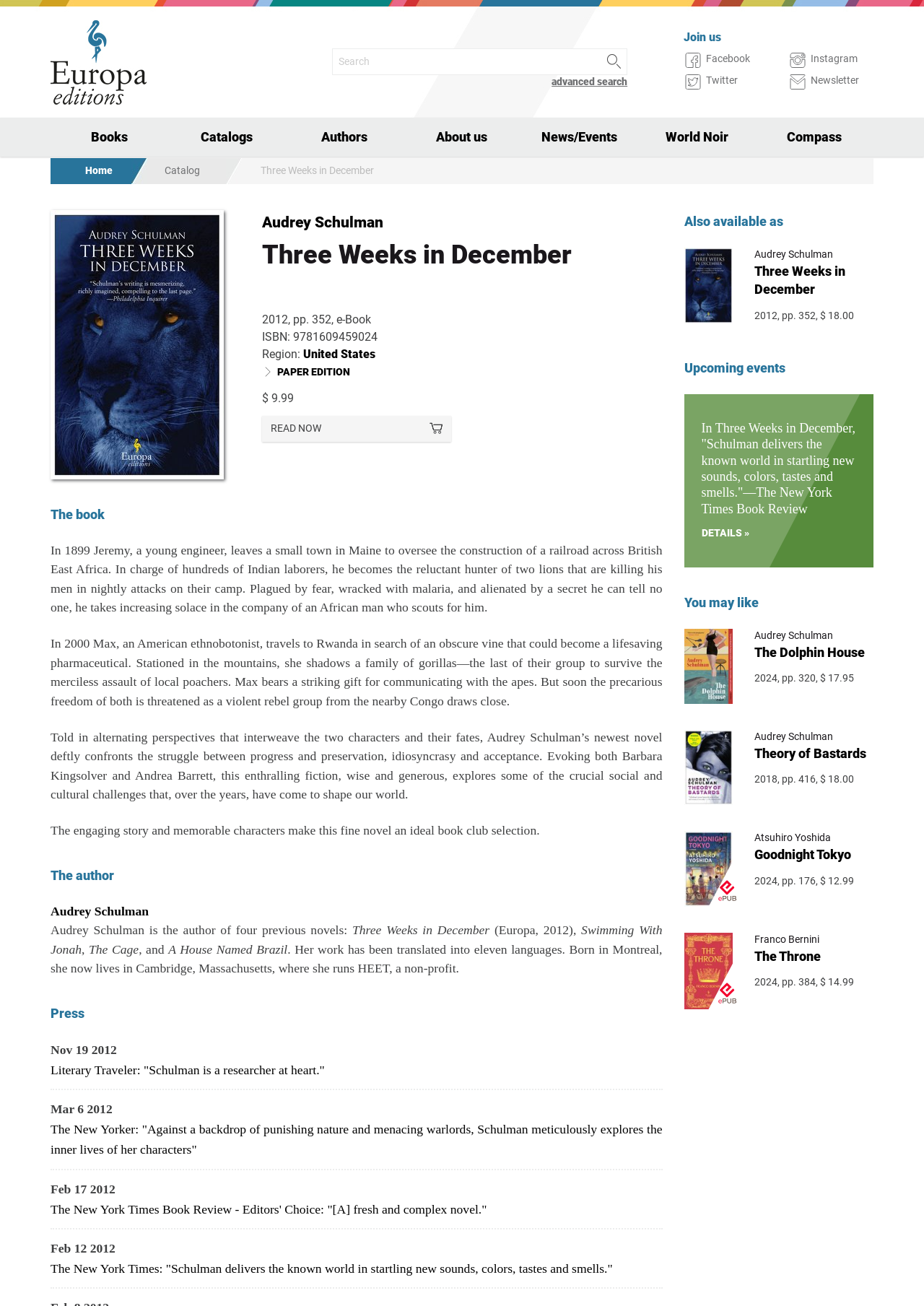Find and indicate the bounding box coordinates of the region you should select to follow the given instruction: "Search for a book".

[0.359, 0.037, 0.626, 0.057]